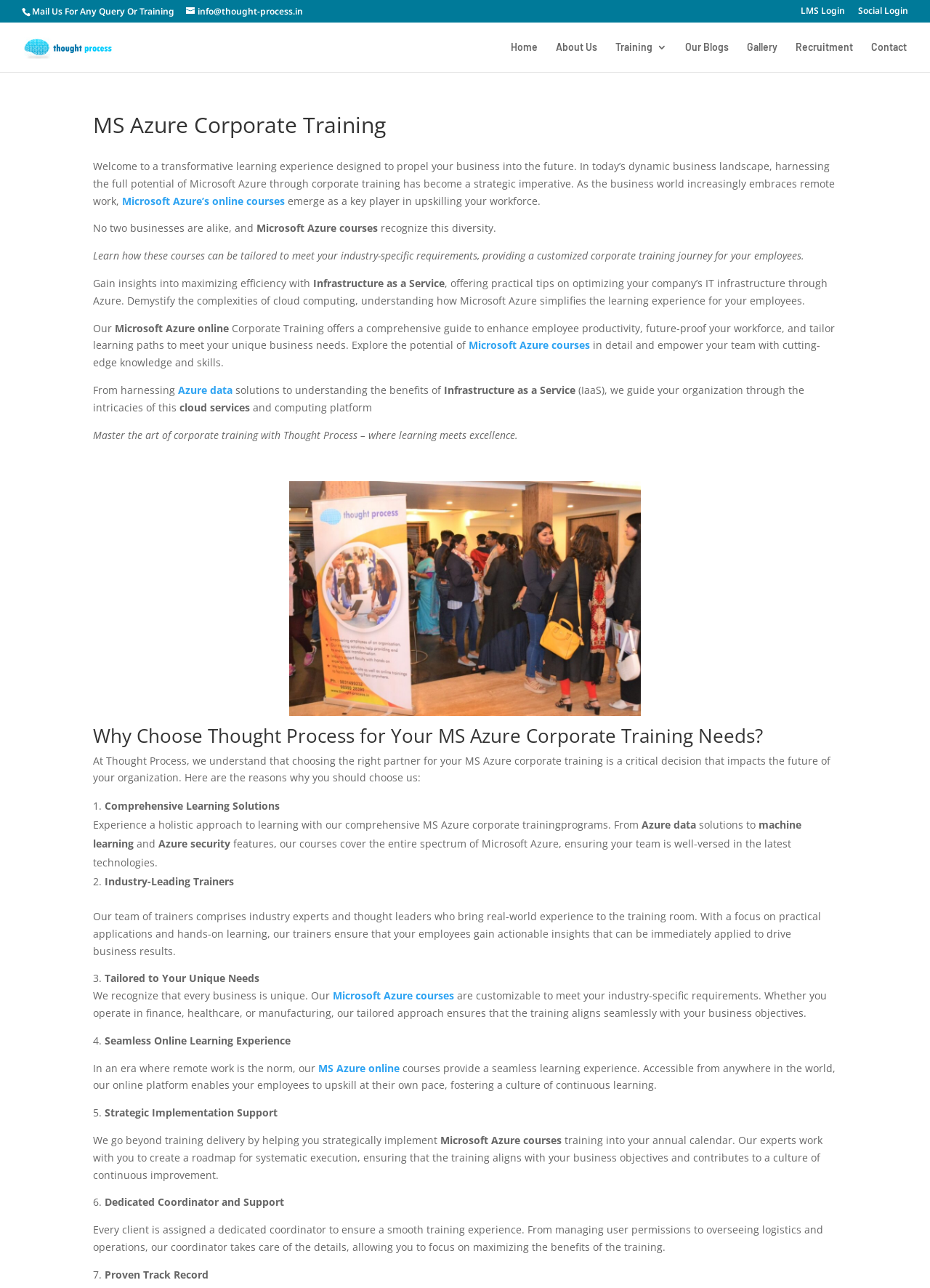Provide the bounding box coordinates for the area that should be clicked to complete the instruction: "Contact us".

[0.937, 0.033, 0.975, 0.056]